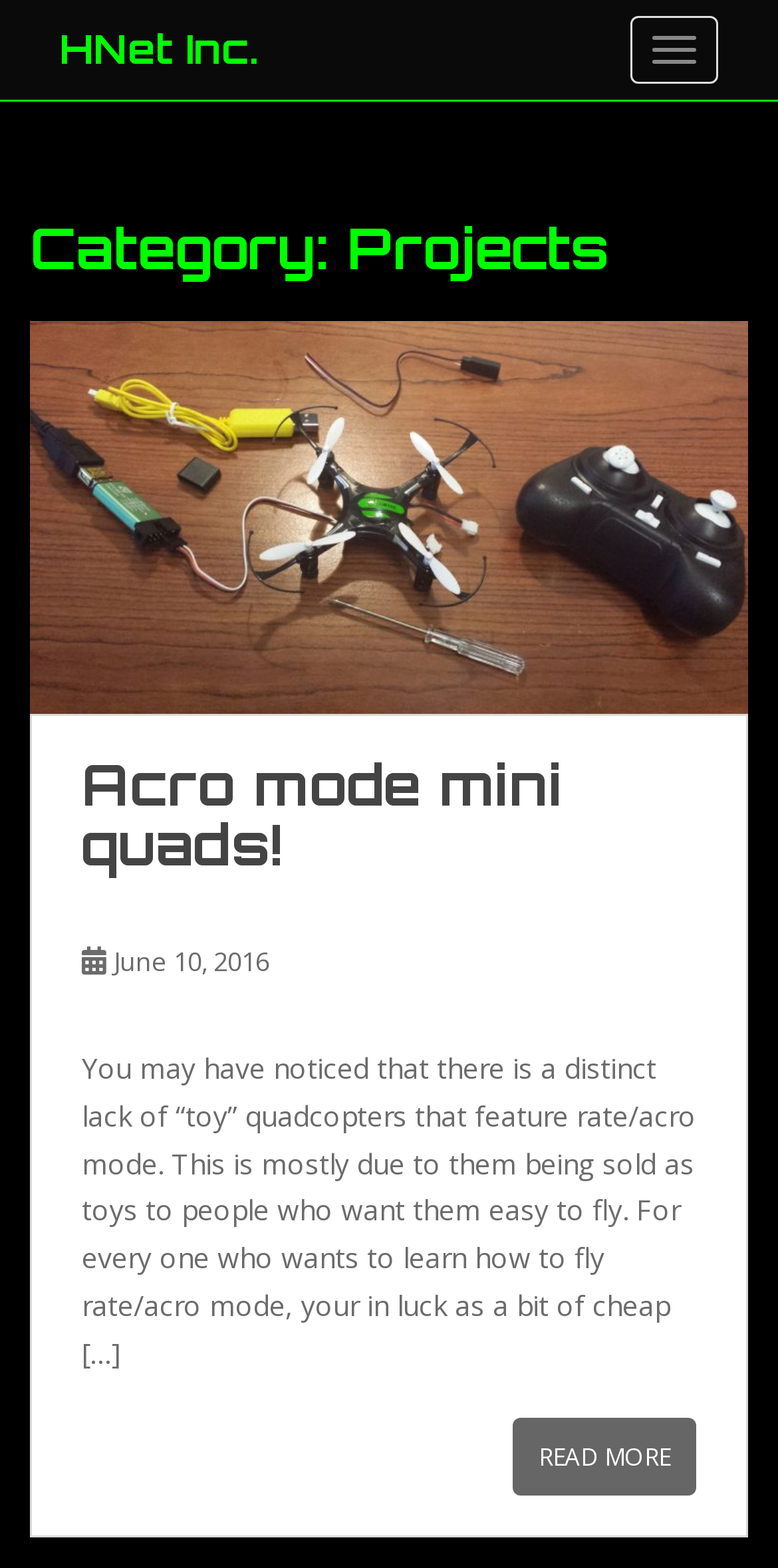Give a concise answer of one word or phrase to the question: 
How many projects are displayed on this page?

1